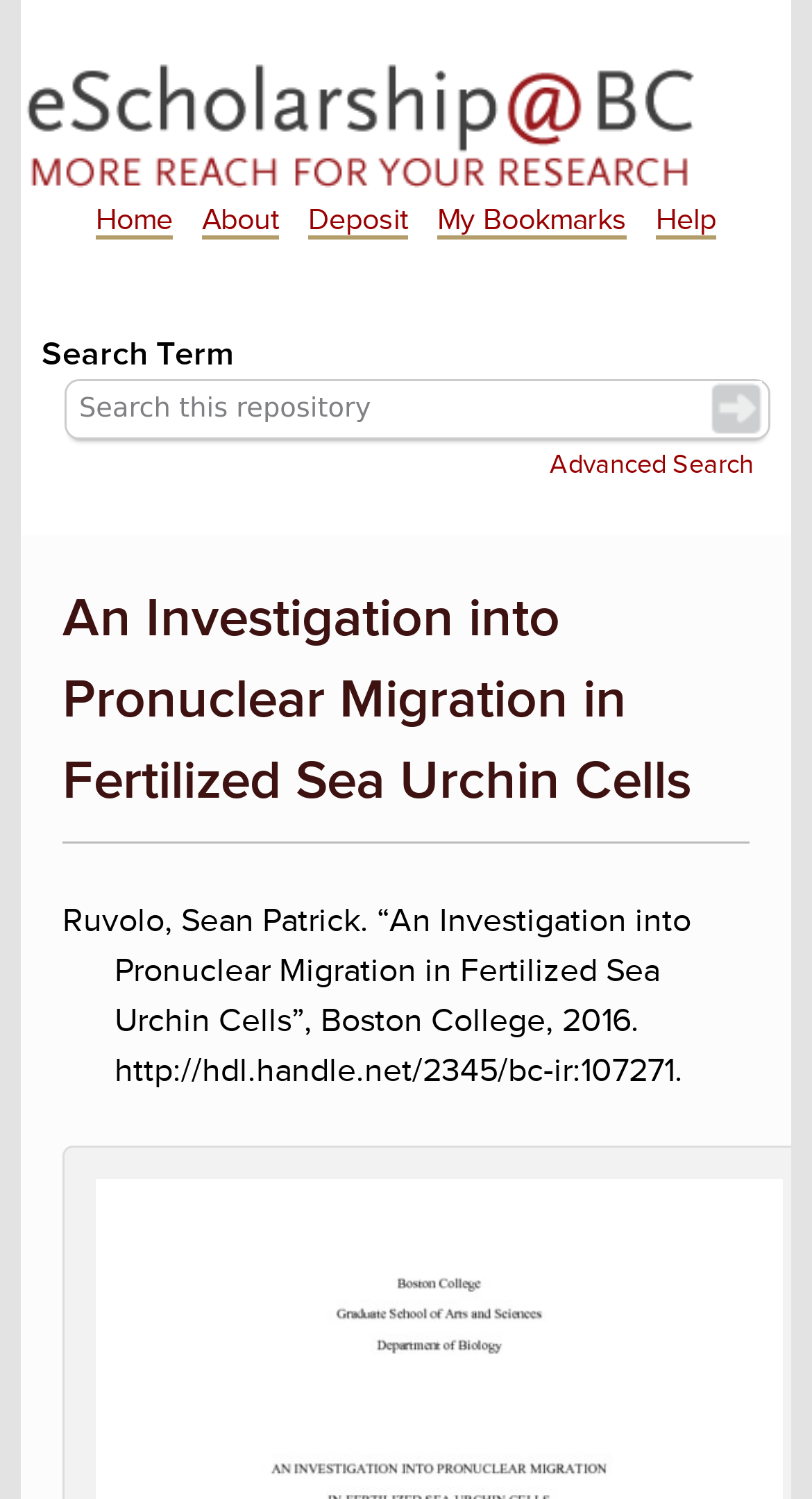Please respond in a single word or phrase: 
What is the repository name?

eScholarship@BC